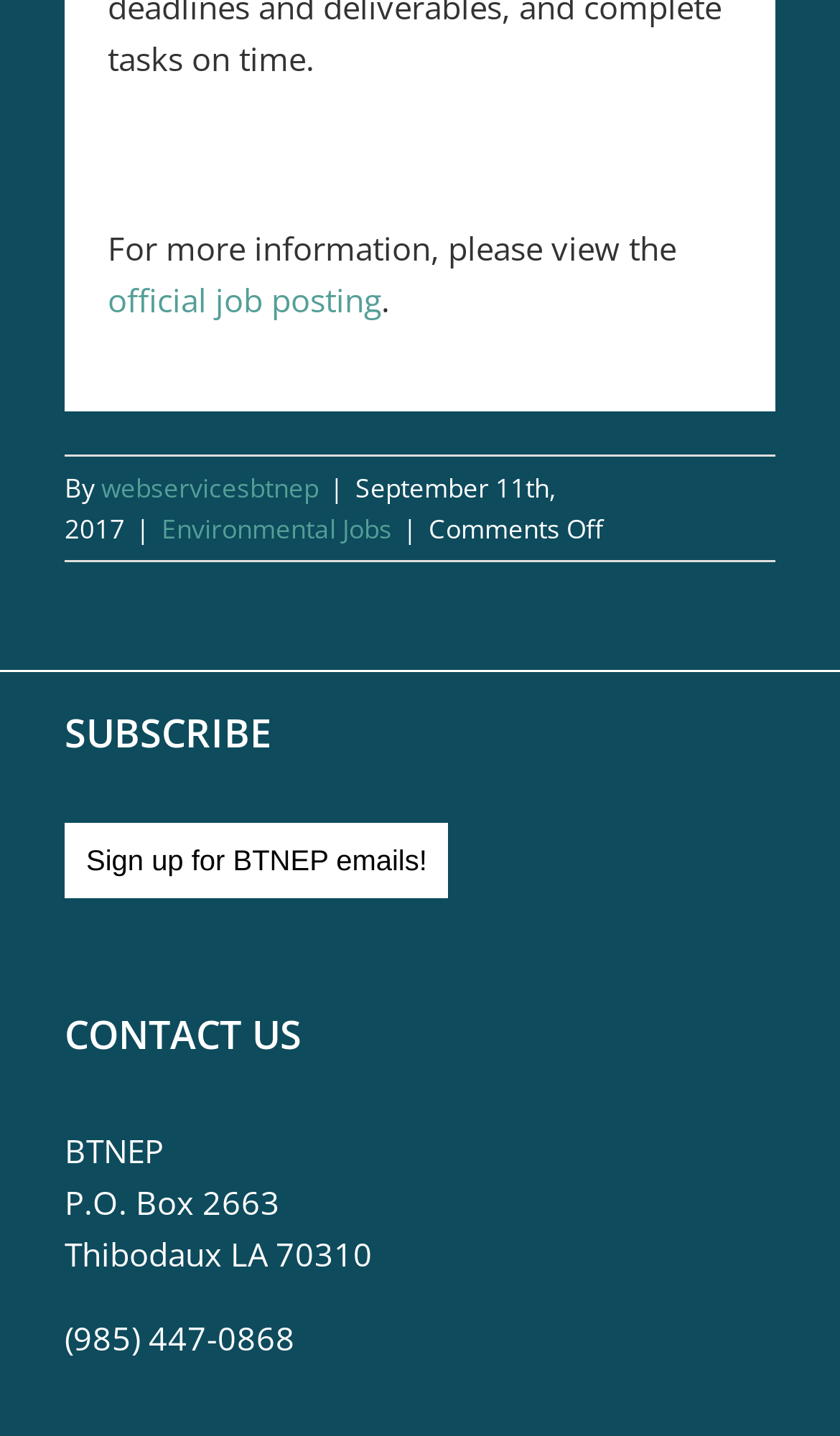Using the element description: "webservicesbtnep", determine the bounding box coordinates for the specified UI element. The coordinates should be four float numbers between 0 and 1, [left, top, right, bottom].

[0.121, 0.326, 0.379, 0.352]